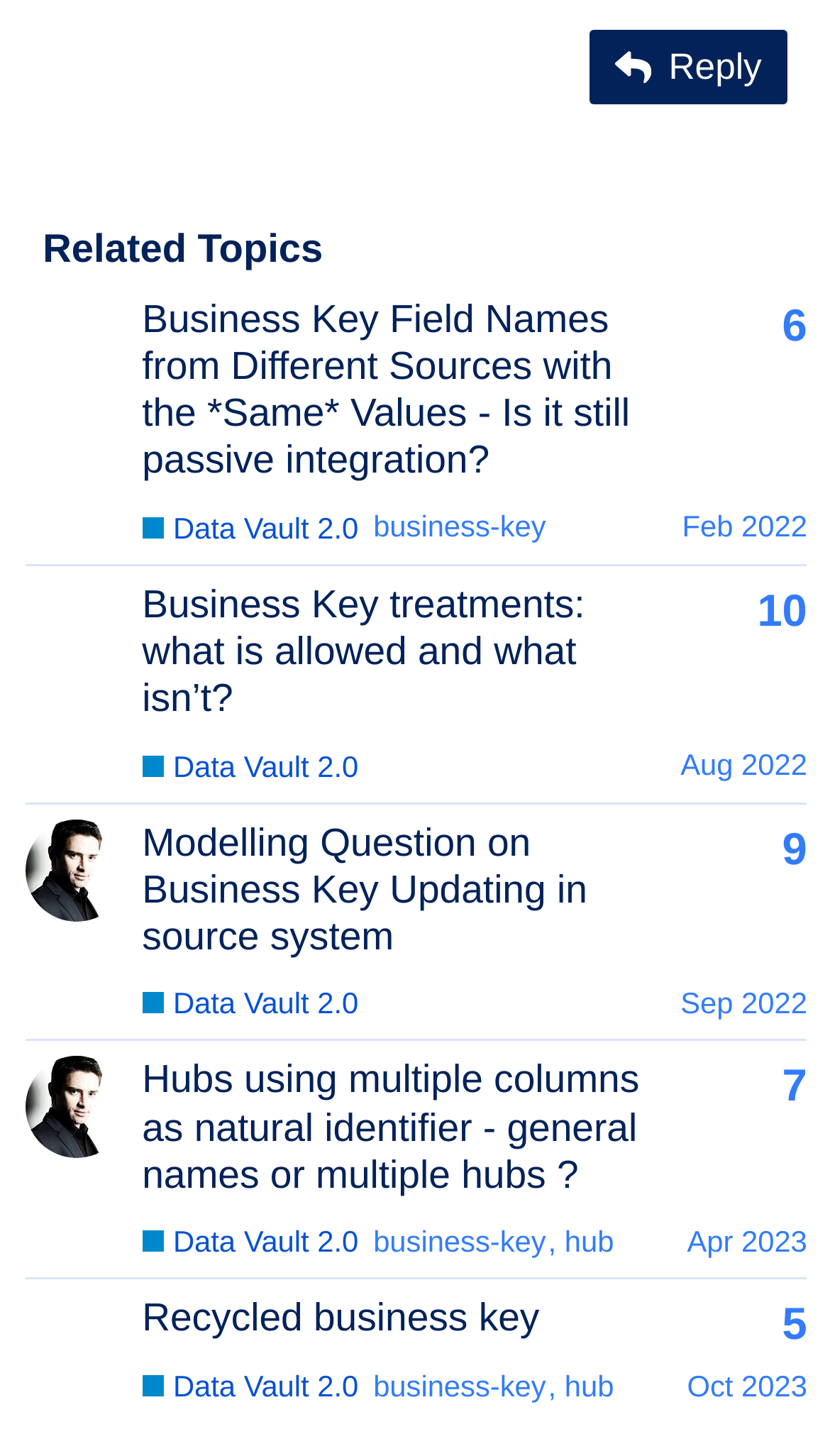Please find the bounding box coordinates of the element that you should click to achieve the following instruction: "View the topics in 'Data Vault 2.0'". The coordinates should be presented as four float numbers between 0 and 1: [left, top, right, bottom].

[0.171, 0.514, 0.432, 0.538]